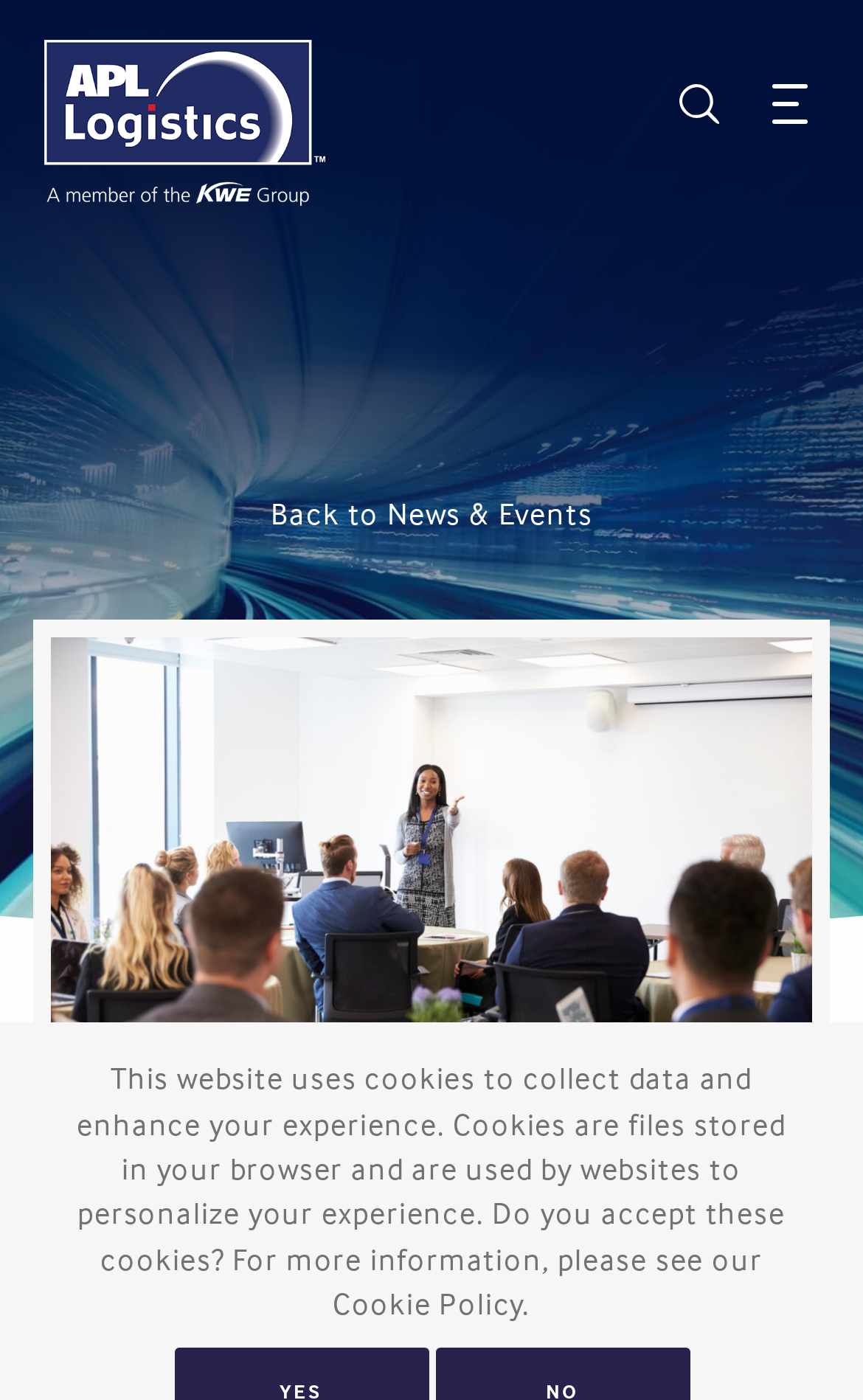What is the purpose of the cookies on this website?
Offer a detailed and full explanation in response to the question.

The static text element on the page explains that cookies are used to collect data and enhance the user's experience, and that they are used to personalize the experience.